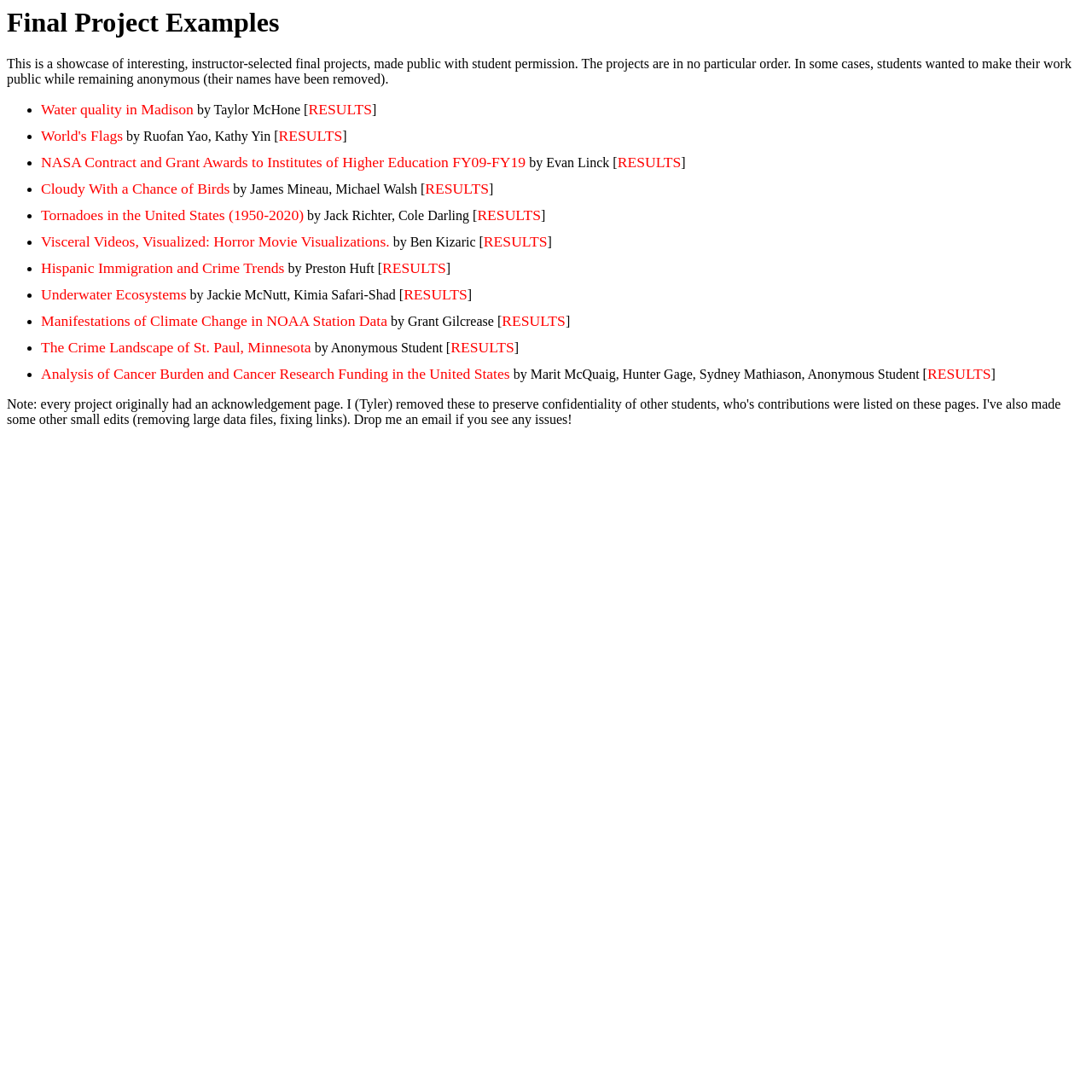Please provide a comprehensive answer to the question based on the screenshot: What is the theme of the project 'Tornadoes in the United States (1950-2020)'?

I looked at the title of the project 'Tornadoes in the United States (1950-2020)' and inferred that the theme is tornadoes, as it is mentioned explicitly in the title.